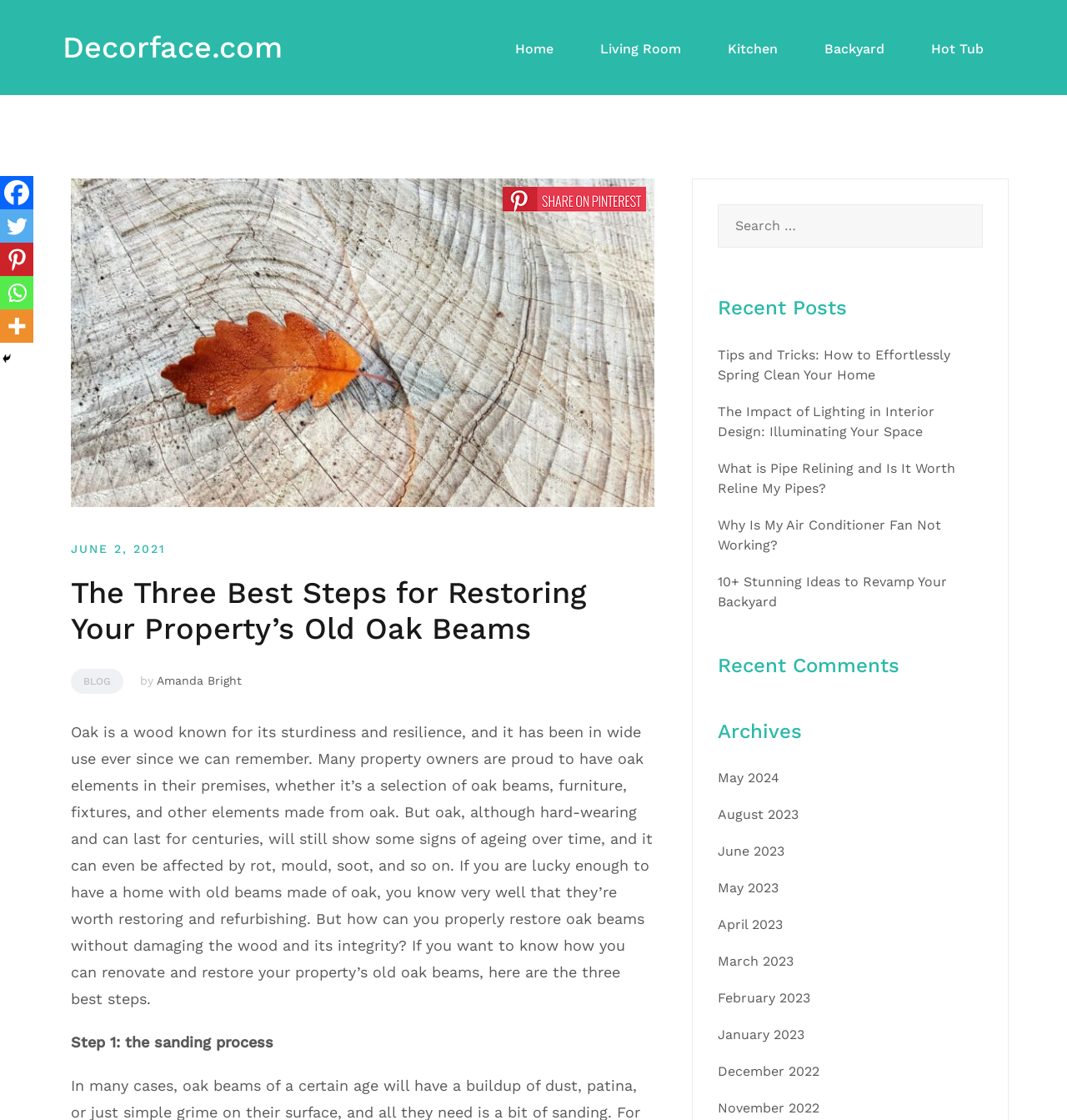How many recent comments are listed?
Provide a one-word or short-phrase answer based on the image.

0